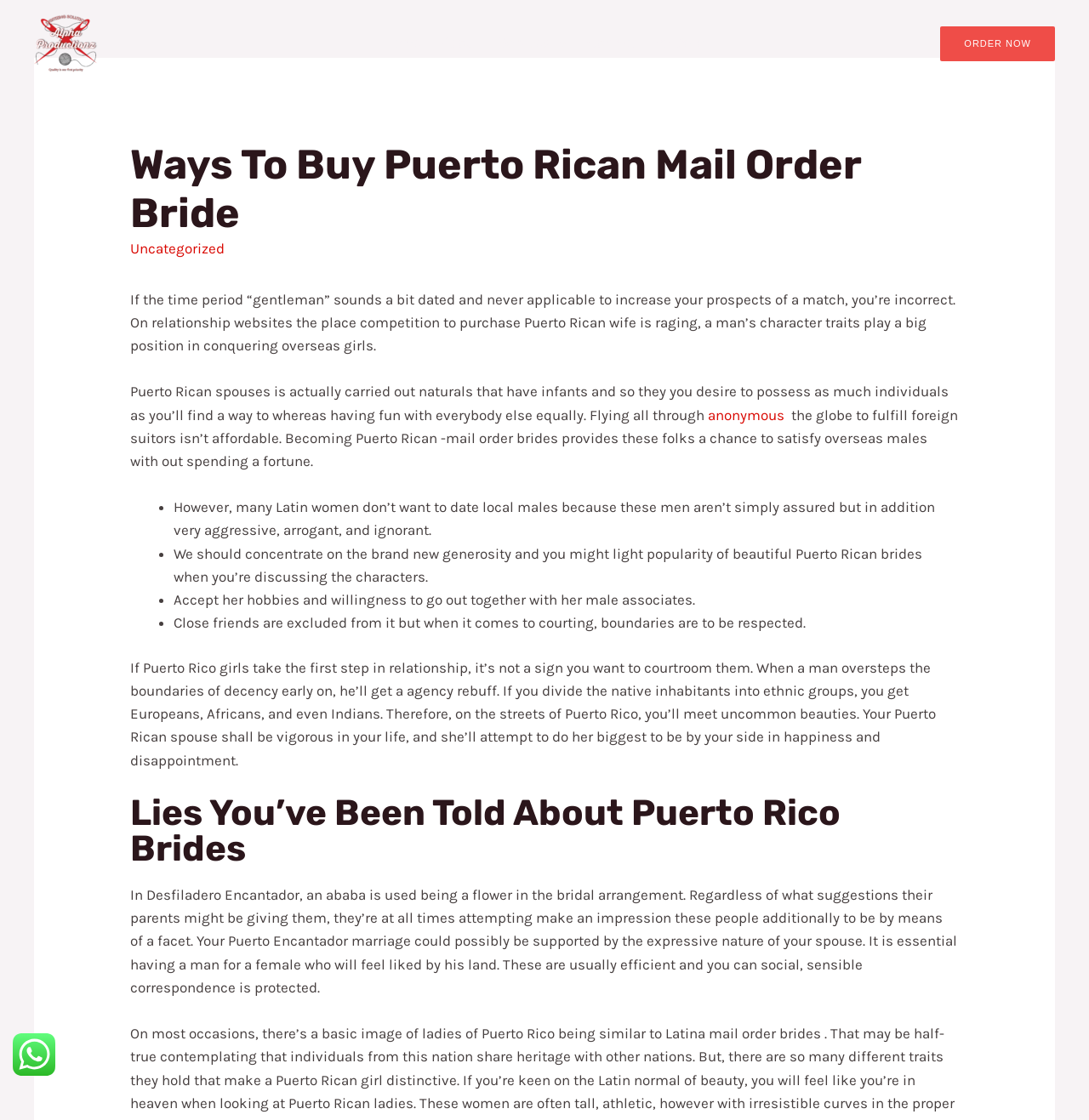Please find the bounding box coordinates of the section that needs to be clicked to achieve this instruction: "Click the NEXT link".

None